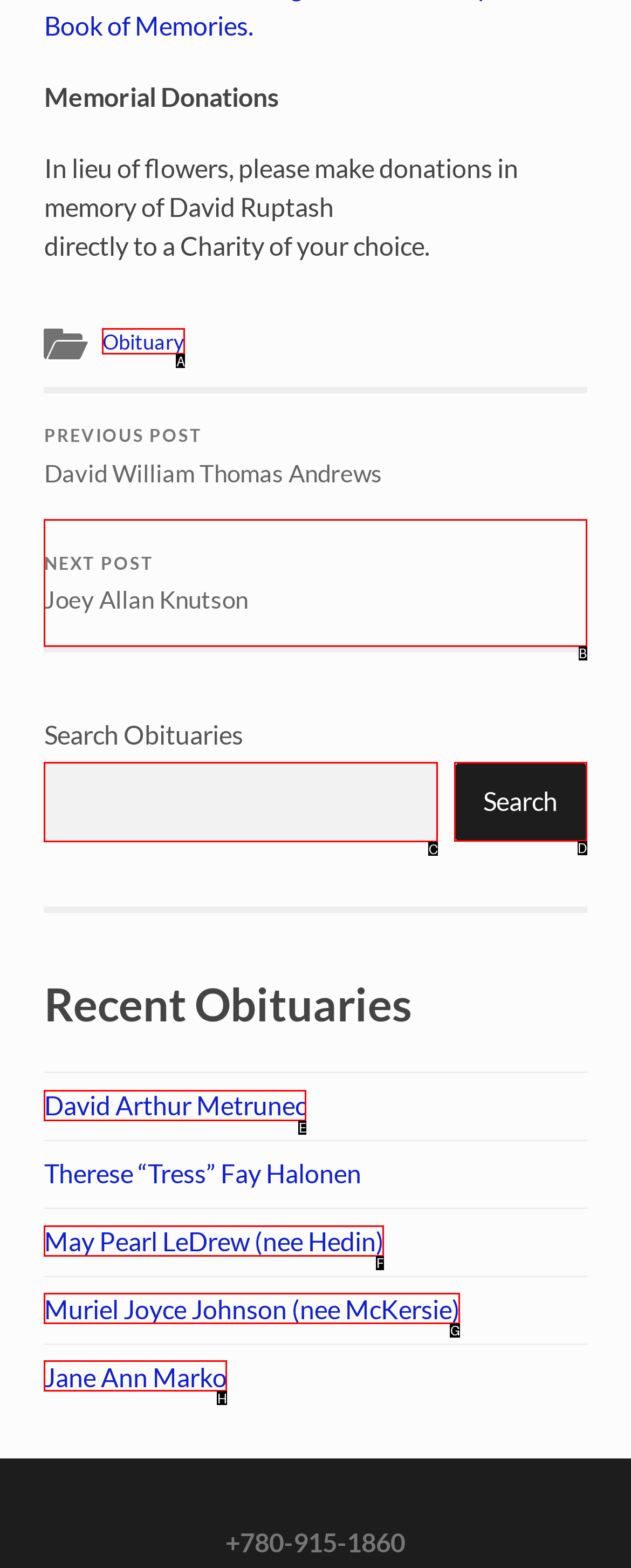Which option should I select to accomplish the task: Search Obituaries? Respond with the corresponding letter from the given choices.

C